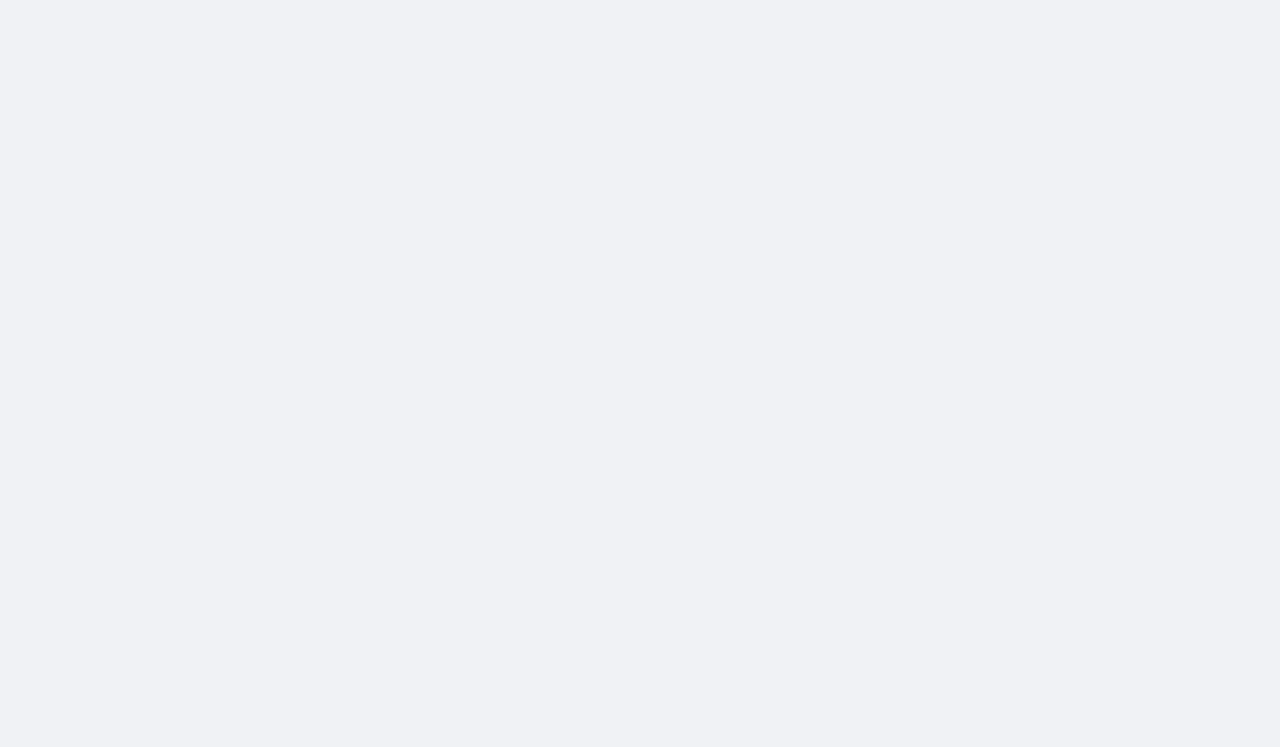What is the focus of the company?
Please ensure your answer is as detailed and informative as possible.

The webpage emphasizes the company's priority on passenger safety and comfort, stating 'The safety and comfort of our passengers is our priority and we always make sure that their needs are met'.